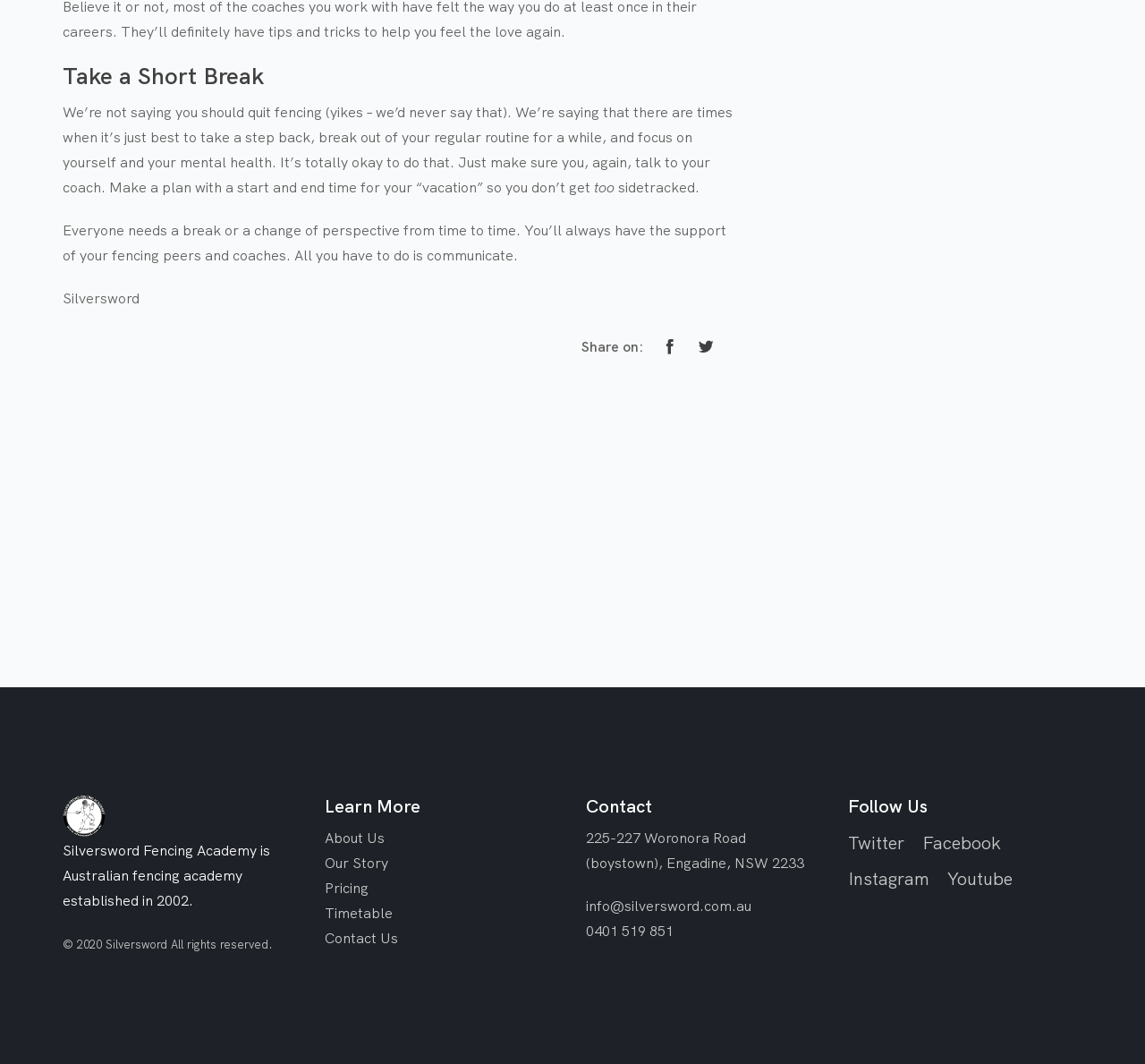Find the bounding box coordinates of the element to click in order to complete this instruction: "Click on the 'Share on:' link". The bounding box coordinates must be four float numbers between 0 and 1, denoted as [left, top, right, bottom].

[0.508, 0.317, 0.562, 0.334]